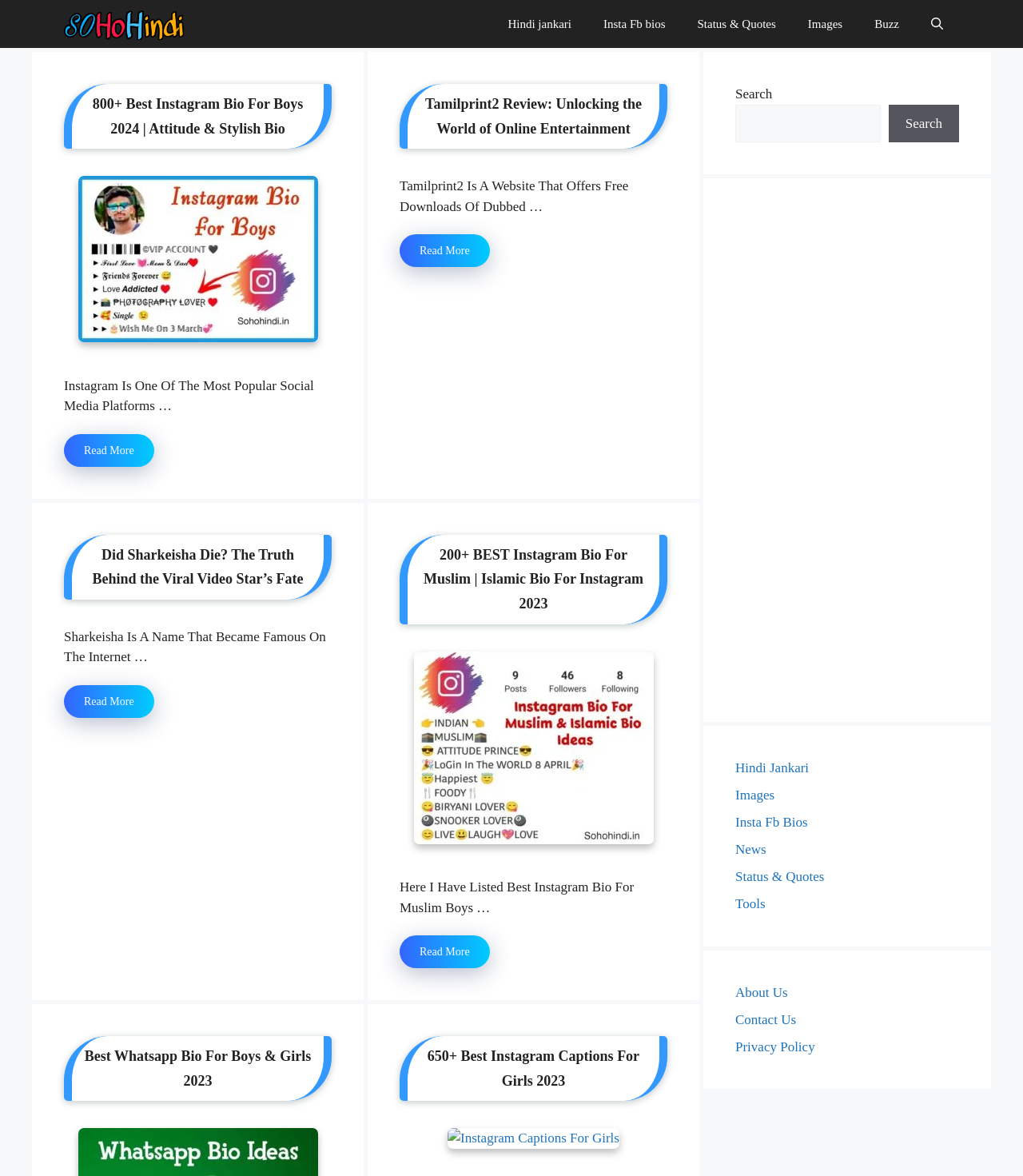Determine the bounding box coordinates of the UI element described below. Use the format (top-left x, top-left y, bottom-right x, bottom-right y) with floating point numbers between 0 and 1: name="newsletteremail" placeholder="Email address"

None